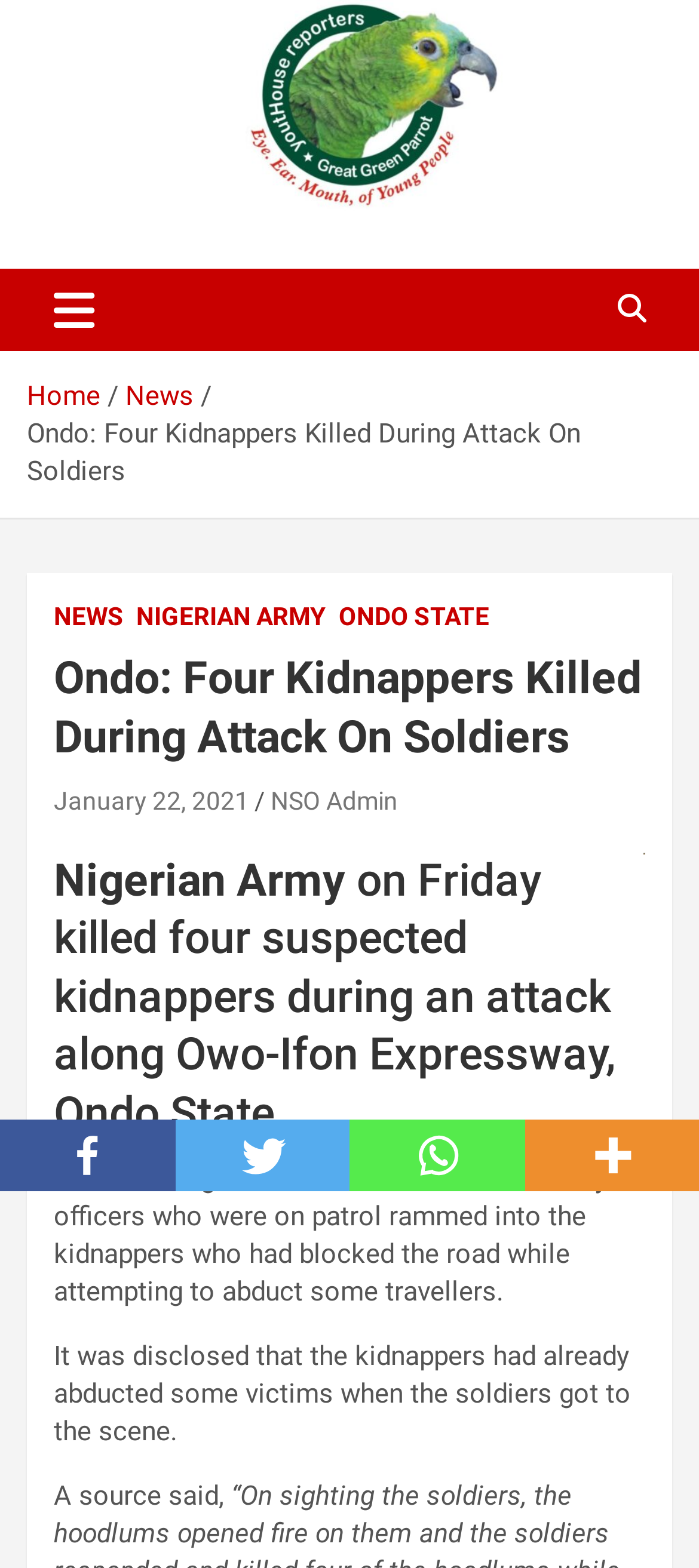What is the location of the attack?
Please answer using one word or phrase, based on the screenshot.

Owo-Ifon Expressway, Ondo State